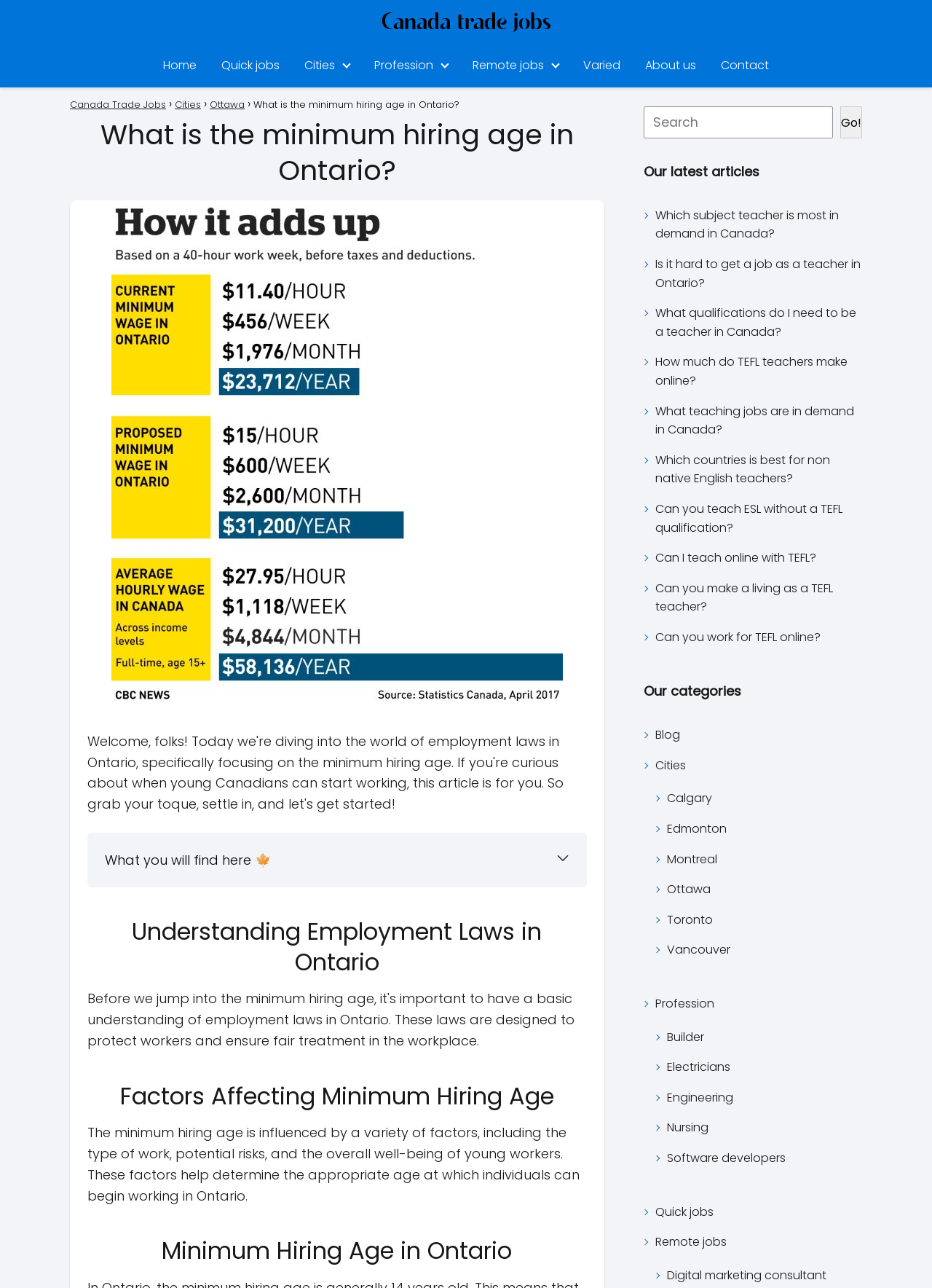Please determine the bounding box coordinates for the UI element described as: "parent_node: Go! name="s" placeholder="Search"".

[0.691, 0.083, 0.894, 0.107]